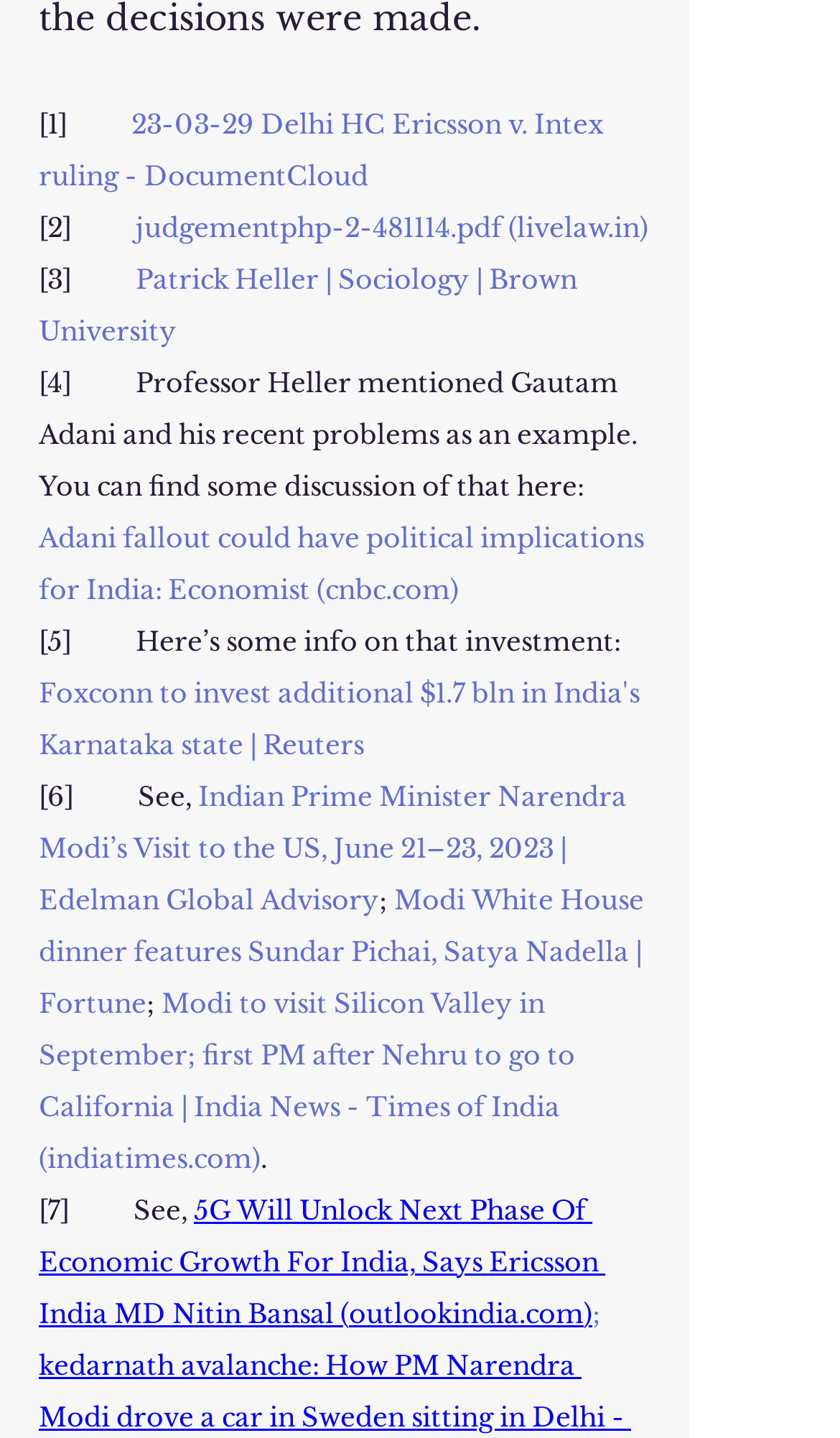Answer the question below with a single word or a brief phrase: 
What is the investment amount mentioned in the fifth paragraph?

$1.7 billion